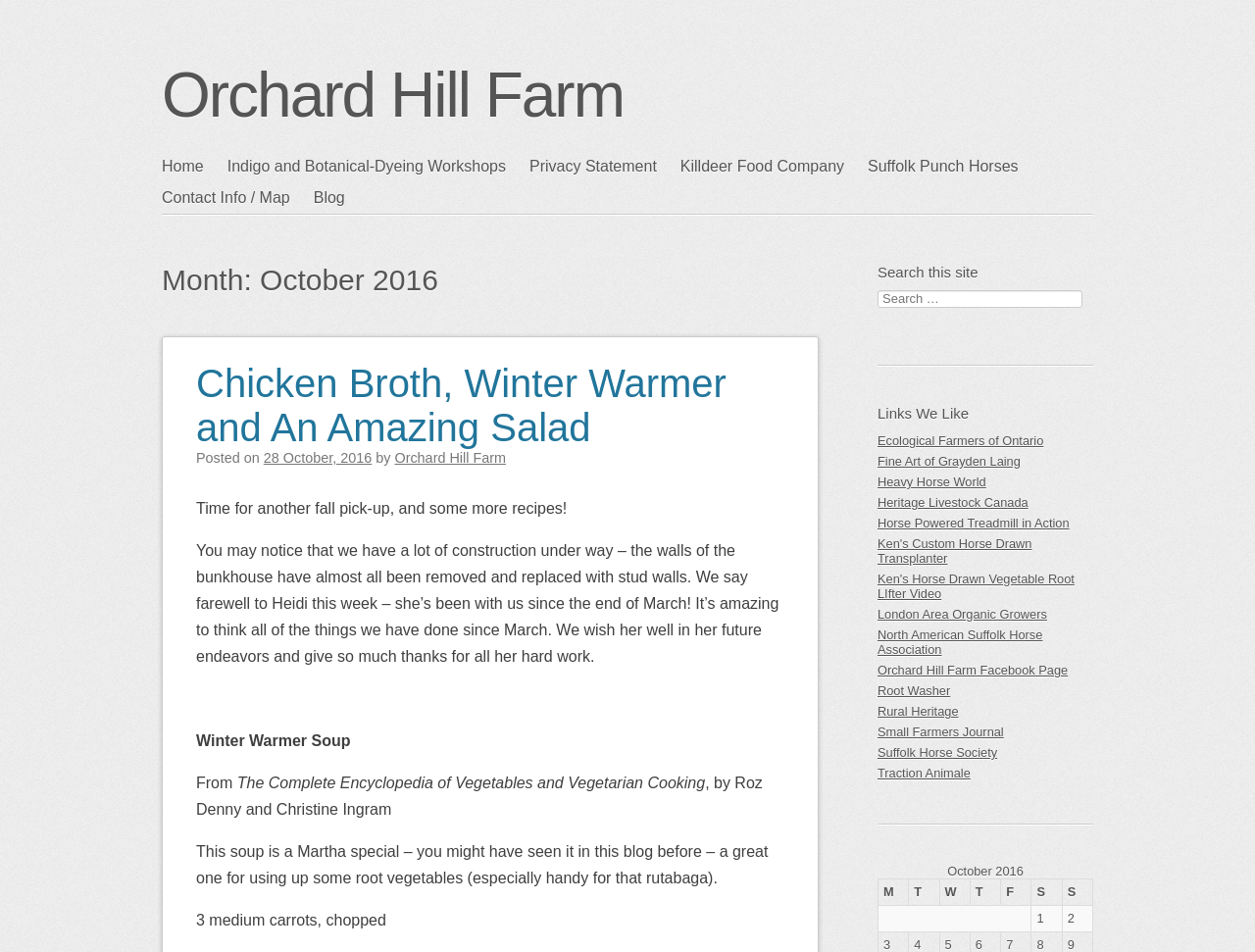What is the name of the farm?
Based on the visual information, provide a detailed and comprehensive answer.

The name of the farm can be found in the heading element at the top of the webpage, which reads 'Orchard Hill Farm'. This is also the title of the webpage, as indicated by the meta description.